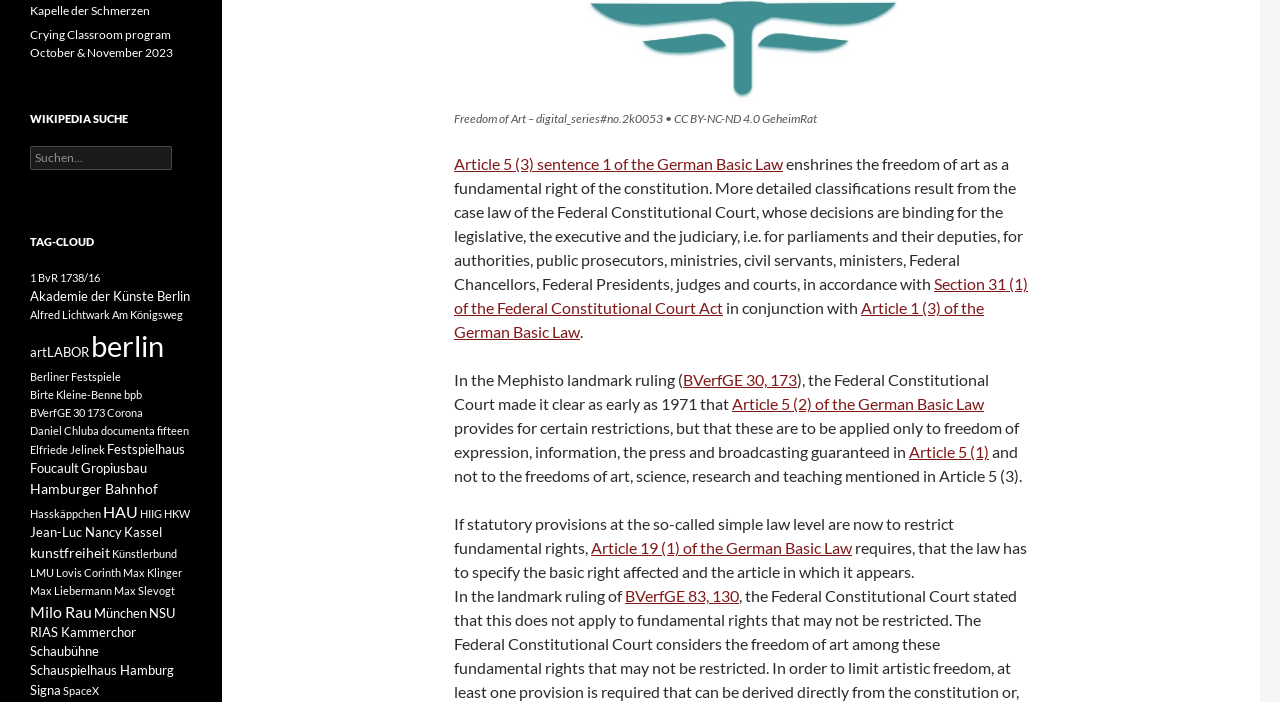Please pinpoint the bounding box coordinates for the region I should click to adhere to this instruction: "Visit the webpage of 'HAU'".

[0.08, 0.715, 0.108, 0.742]